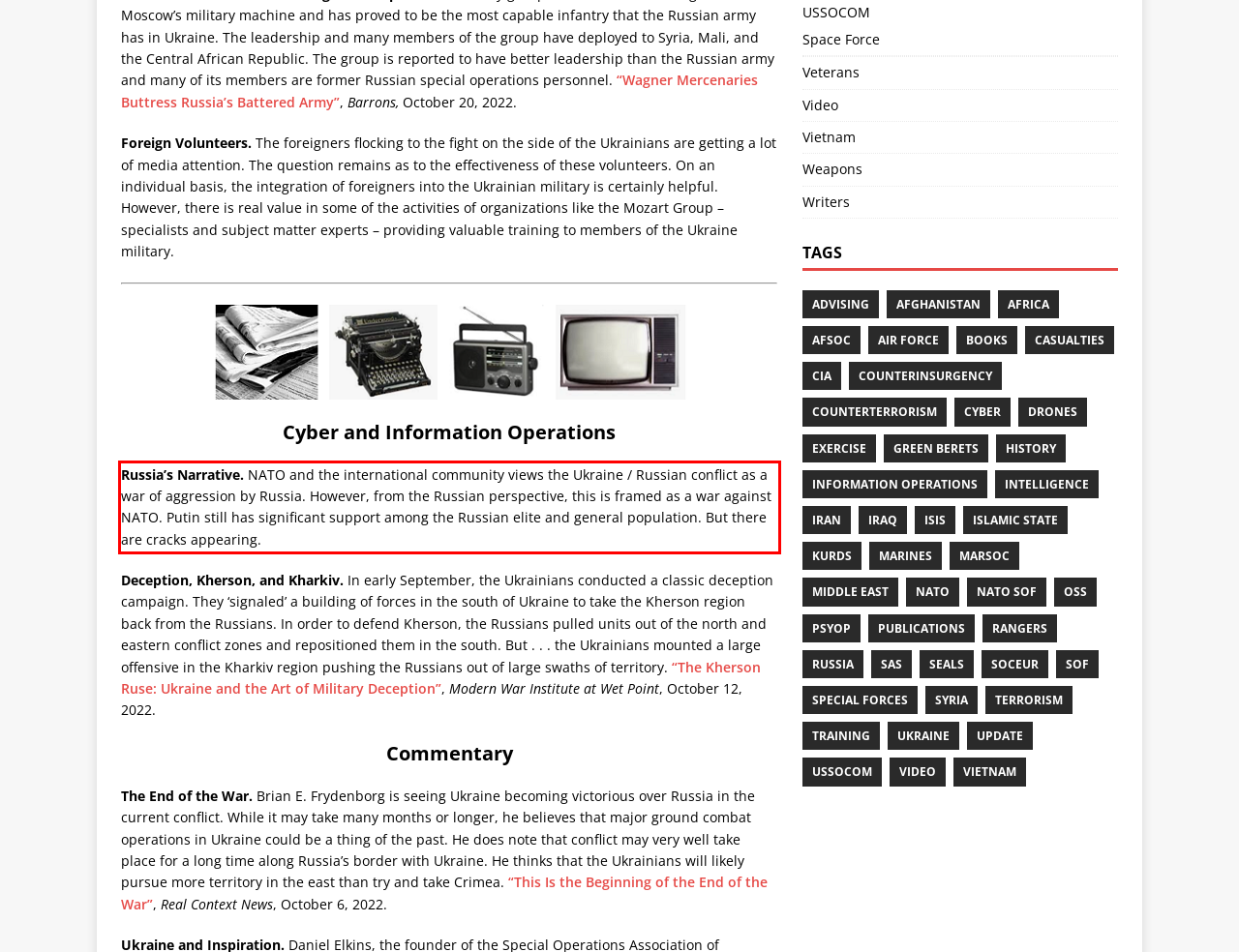By examining the provided screenshot of a webpage, recognize the text within the red bounding box and generate its text content.

Russia’s Narrative. NATO and the international community views the Ukraine / Russian conflict as a war of aggression by Russia. However, from the Russian perspective, this is framed as a war against NATO. Putin still has significant support among the Russian elite and general population. But there are cracks appearing.